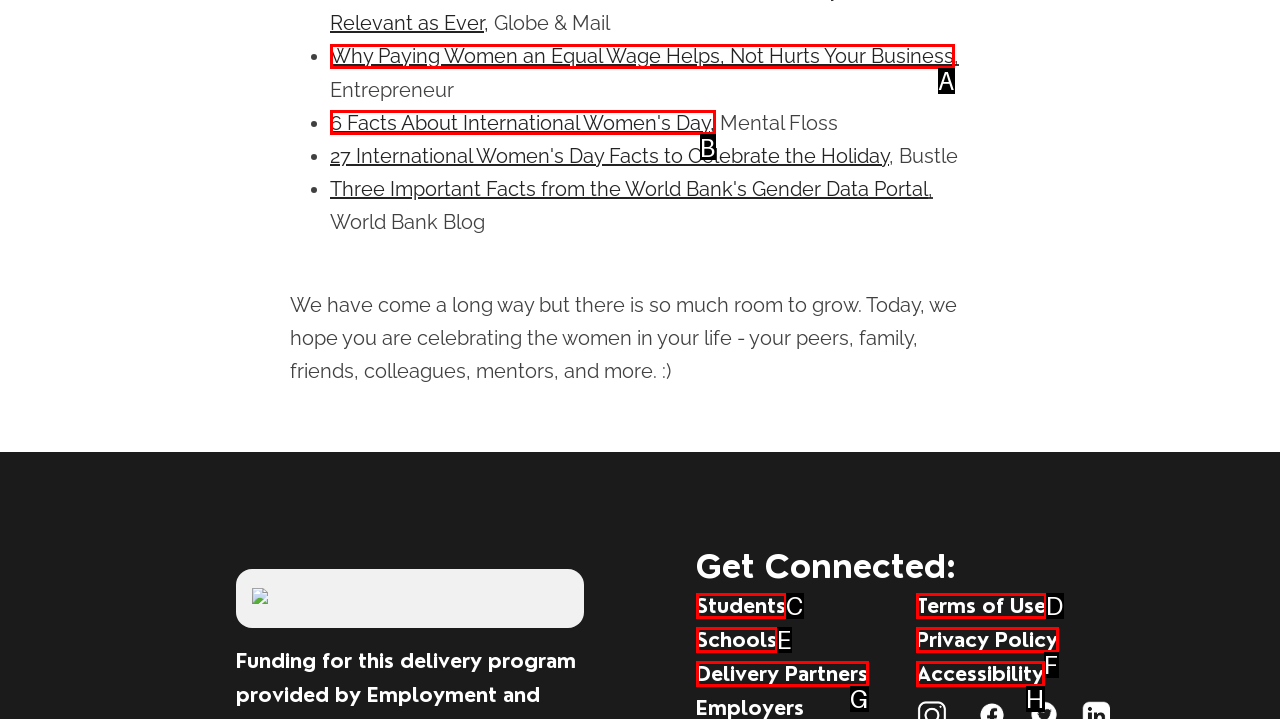Given the description: Students, identify the matching option. Answer with the corresponding letter.

C